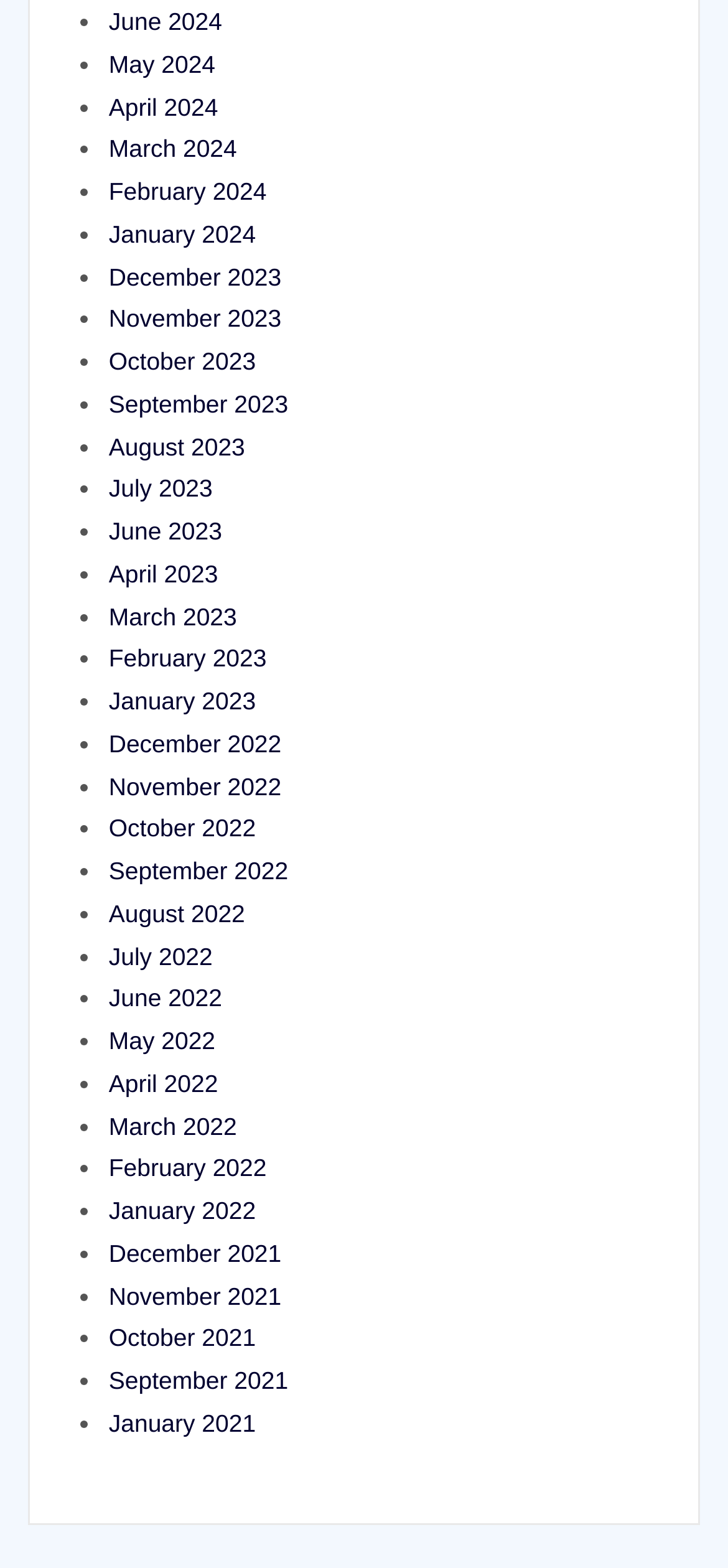What is the earliest month listed?
Please answer the question with a detailed response using the information from the screenshot.

By scrolling down to the bottom of the list, I found that the earliest month listed is January 2021, which is the last item in the list.